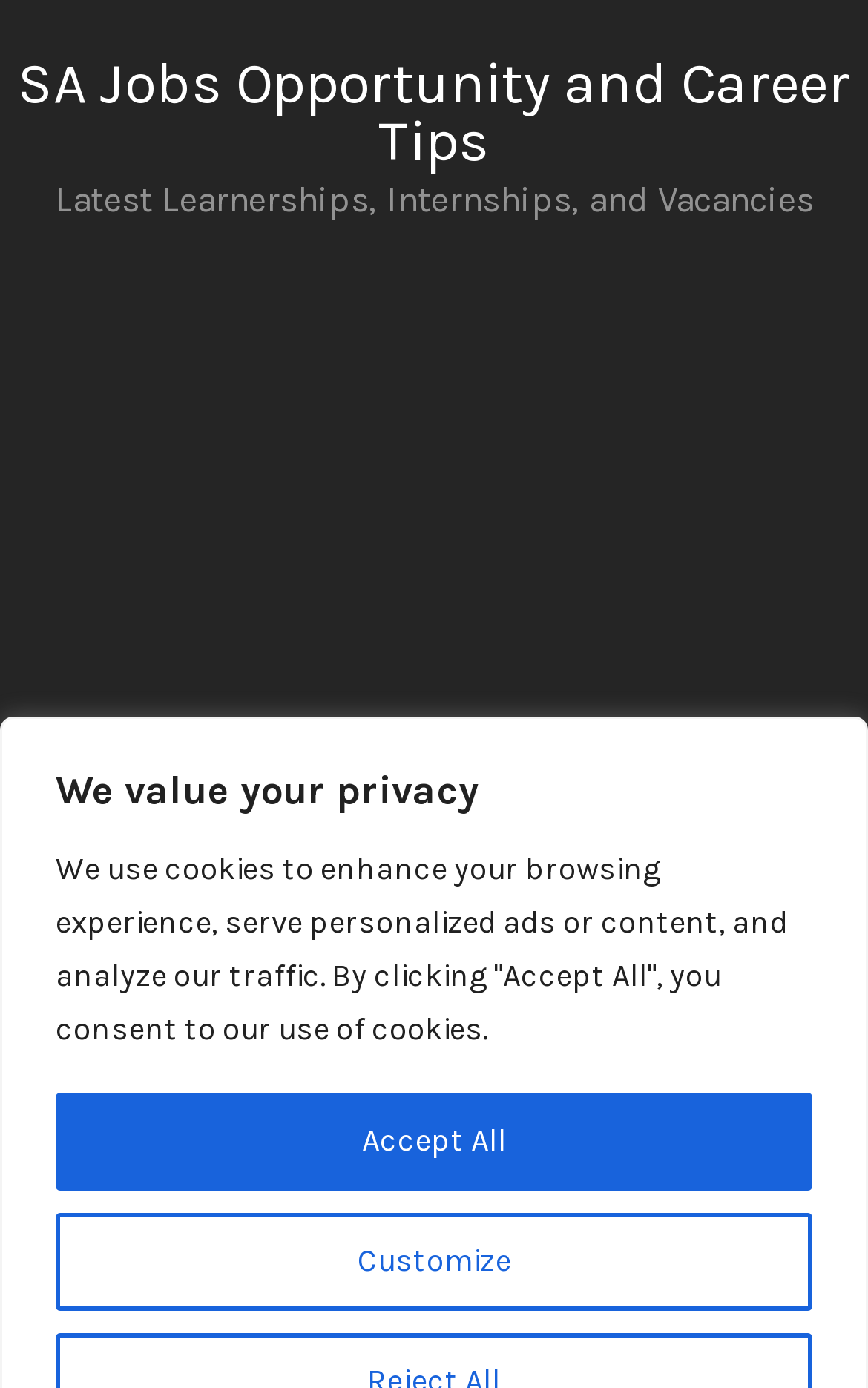What is the topic of the link 'SA Jobs Opportunity and Career Tips'?
We need a detailed and exhaustive answer to the question. Please elaborate.

The link 'SA Jobs Opportunity and Career Tips' is a heading that suggests the topic of the webpage is related to job opportunities and career tips in South Africa.